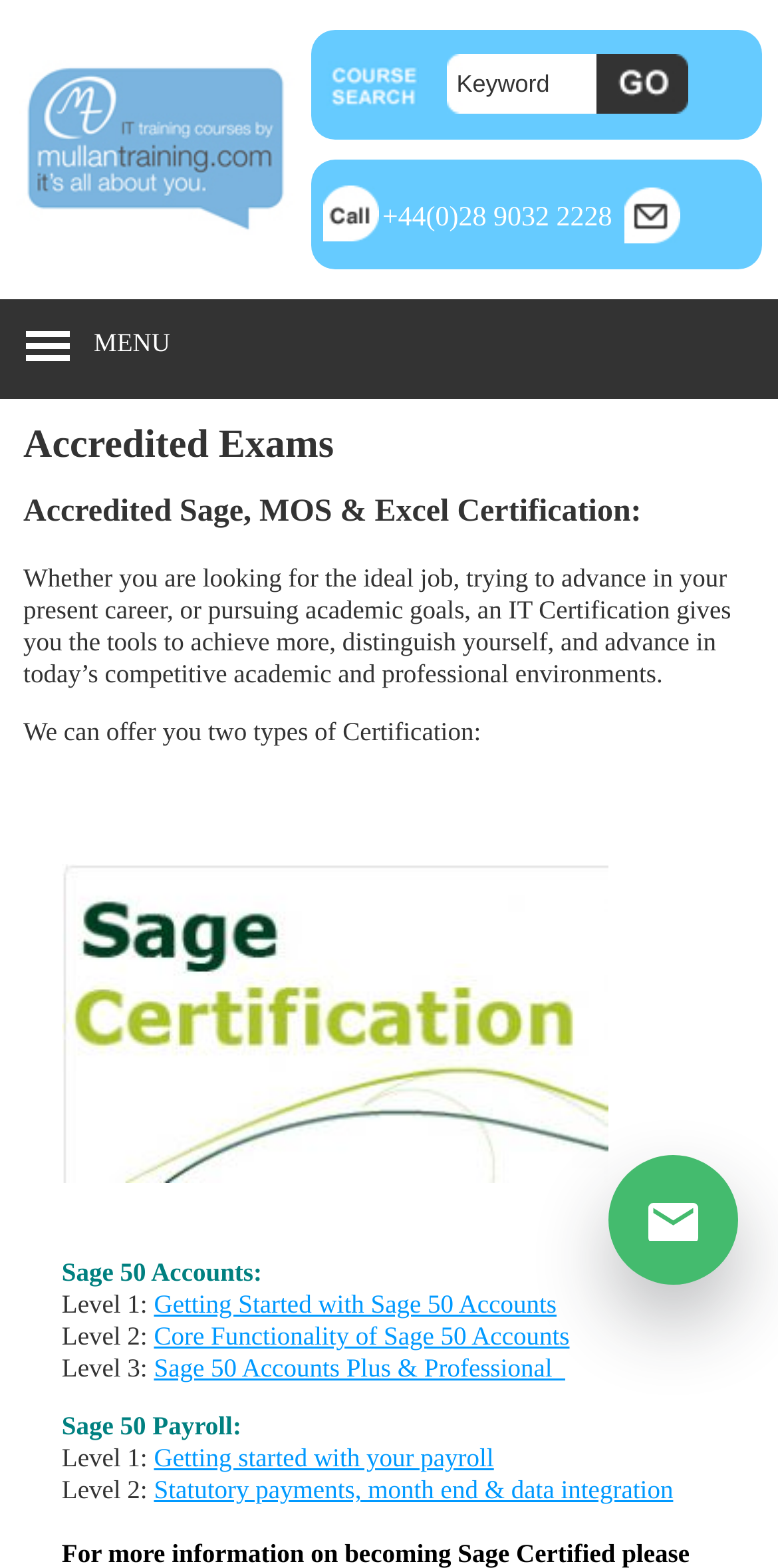Answer the question below using just one word or a short phrase: 
What is the topic of the 'Level 2' Sage 50 Accounts course?

Core Functionality